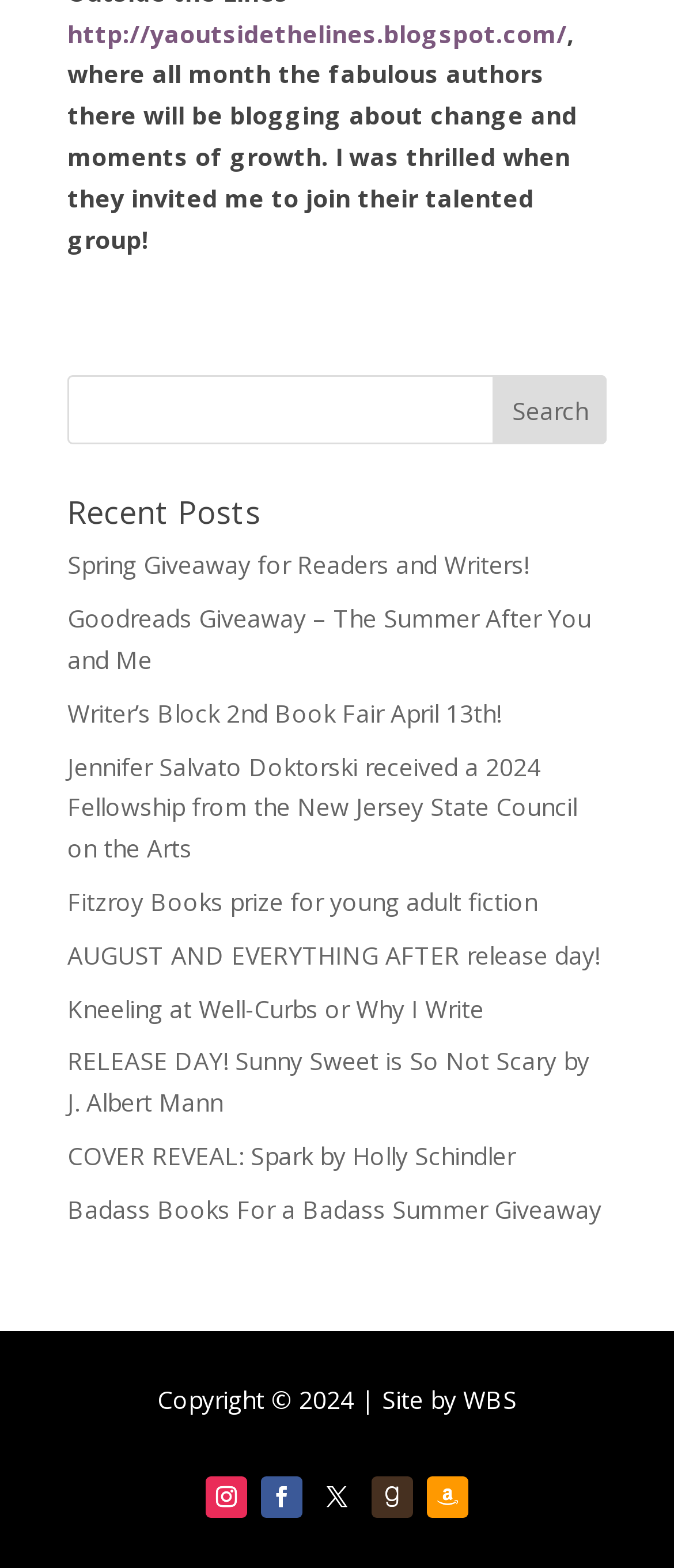Find the bounding box coordinates for the UI element whose description is: "value="Search"". The coordinates should be four float numbers between 0 and 1, in the format [left, top, right, bottom].

[0.732, 0.24, 0.9, 0.284]